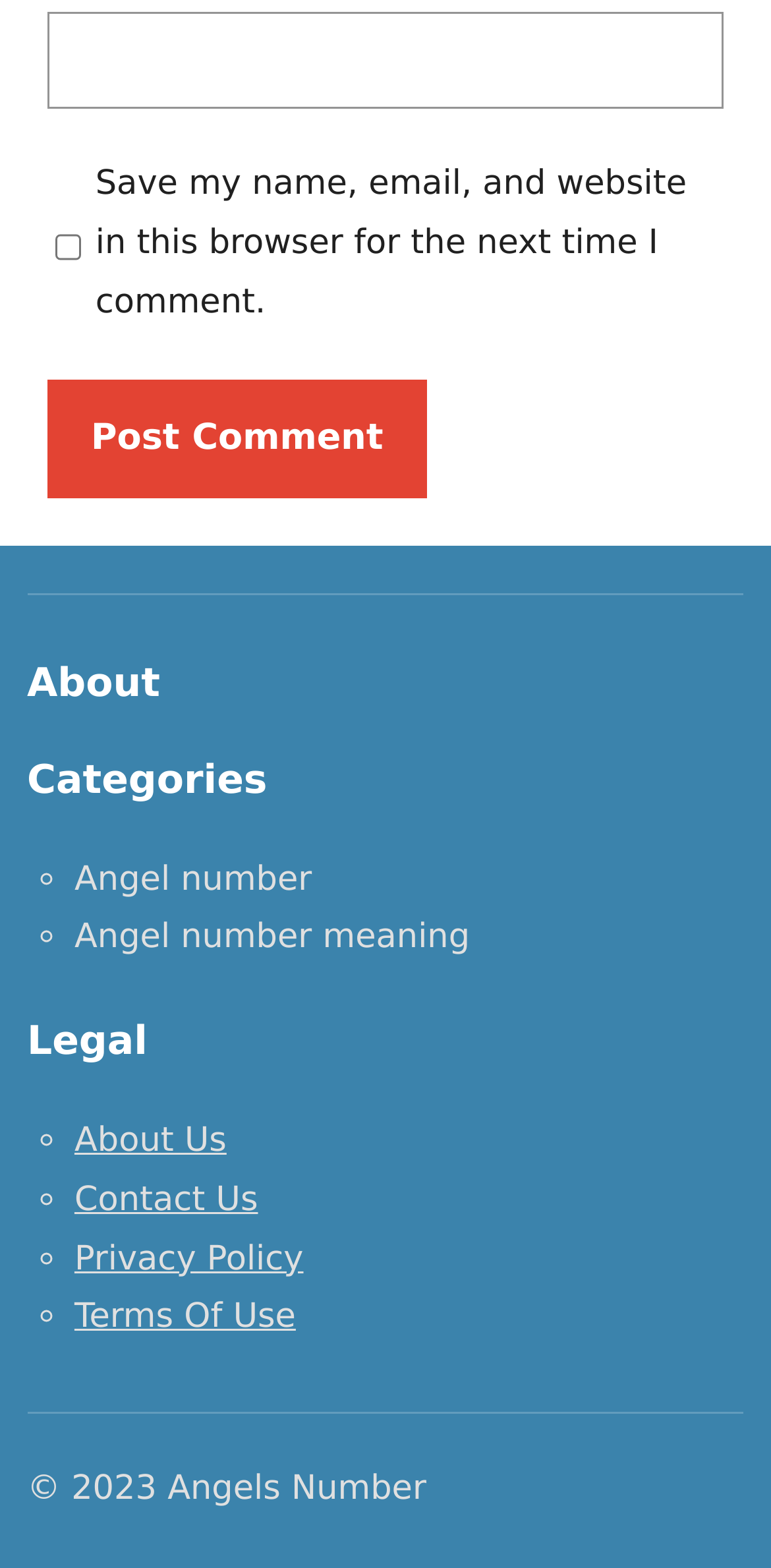Answer the question using only a single word or phrase: 
What is the purpose of the button 'Post Comment'?

Submit comment